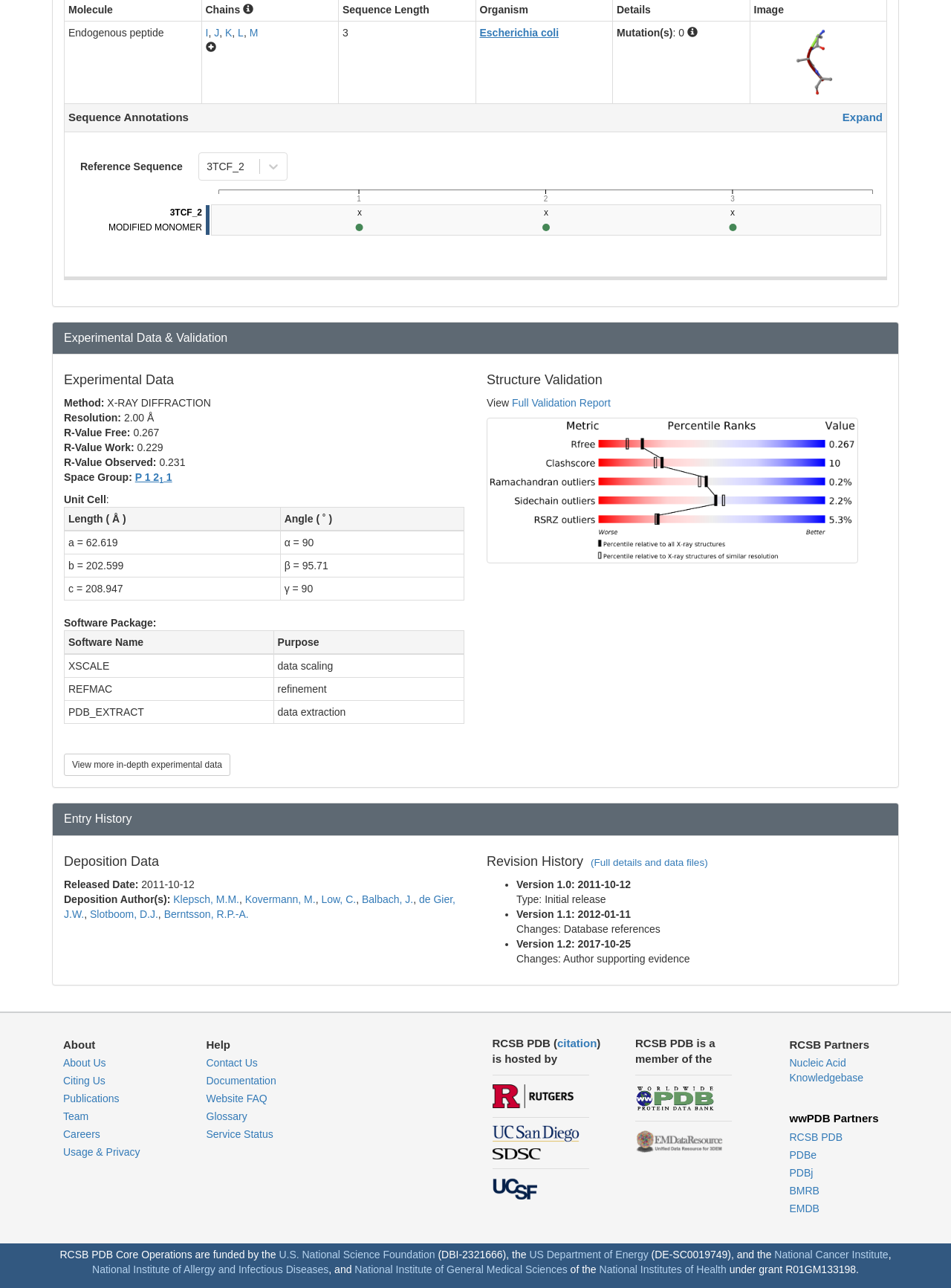Answer the question below using just one word or a short phrase: 
What is the resolution of the X-RAY DIFFRACTION method?

2.00 Å